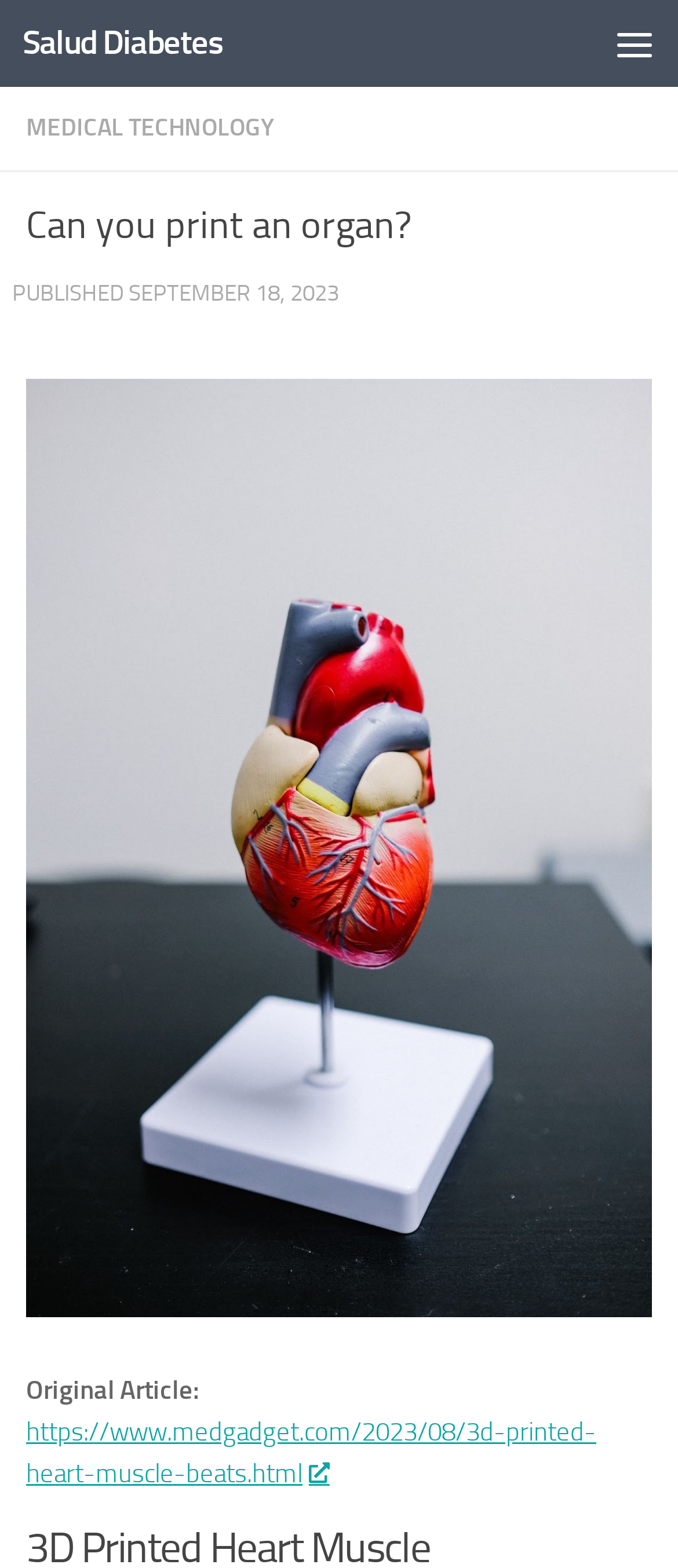Answer the question below using just one word or a short phrase: 
What is the category of the article?

MEDICAL TECHNOLOGY